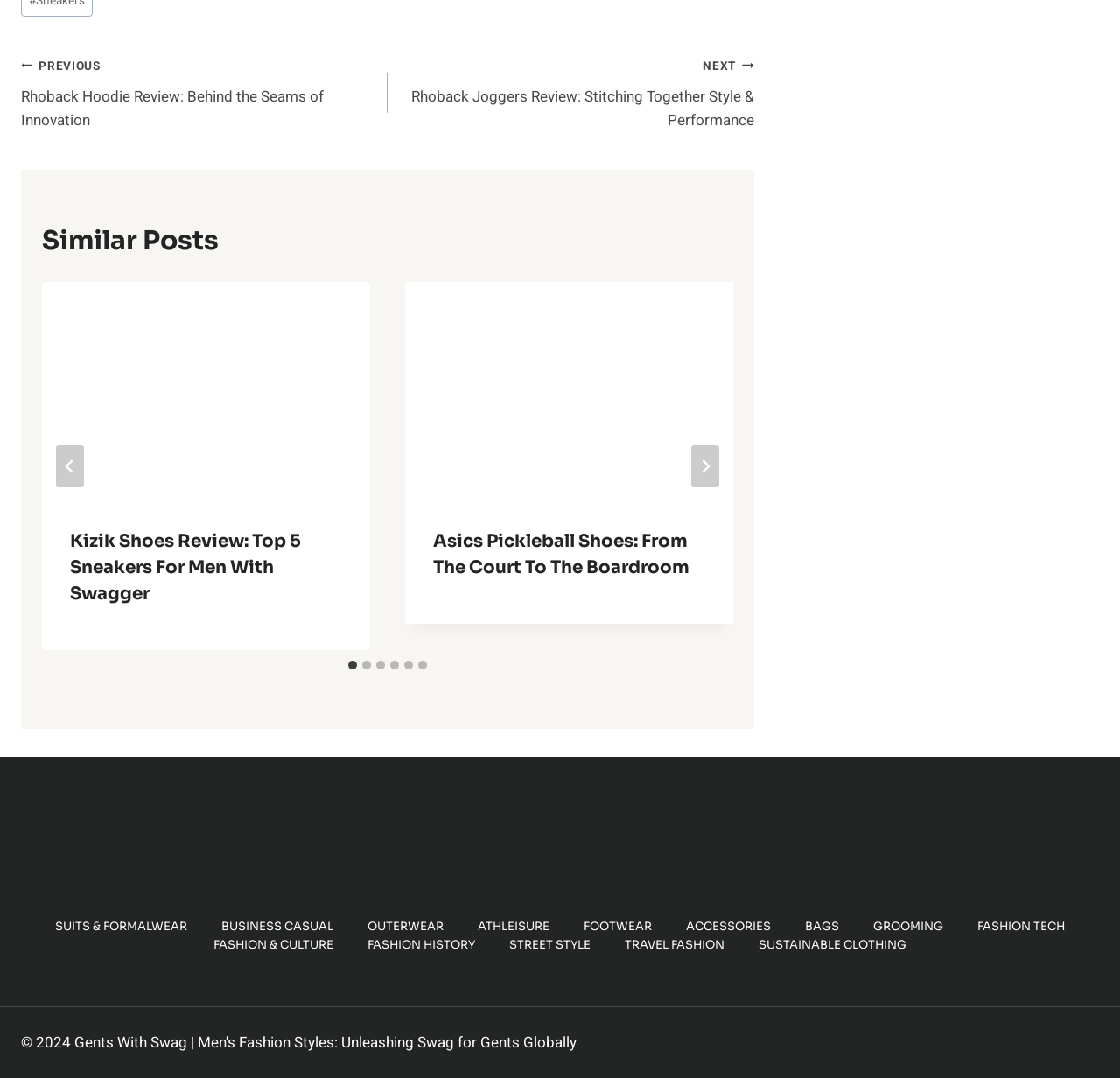Please answer the following question using a single word or phrase: 
What type of content is displayed in the 'Similar Posts' section?

Article links